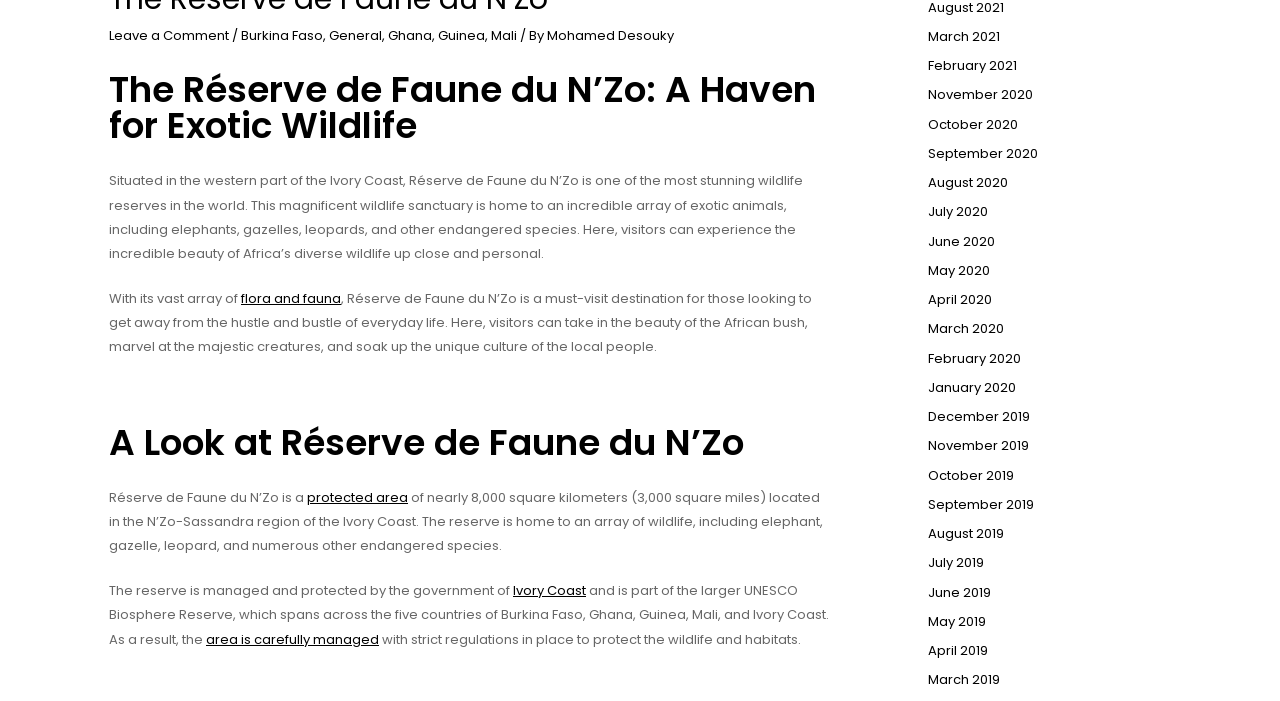Based on the element description "Leave a Comment", predict the bounding box coordinates of the UI element.

[0.085, 0.038, 0.179, 0.065]